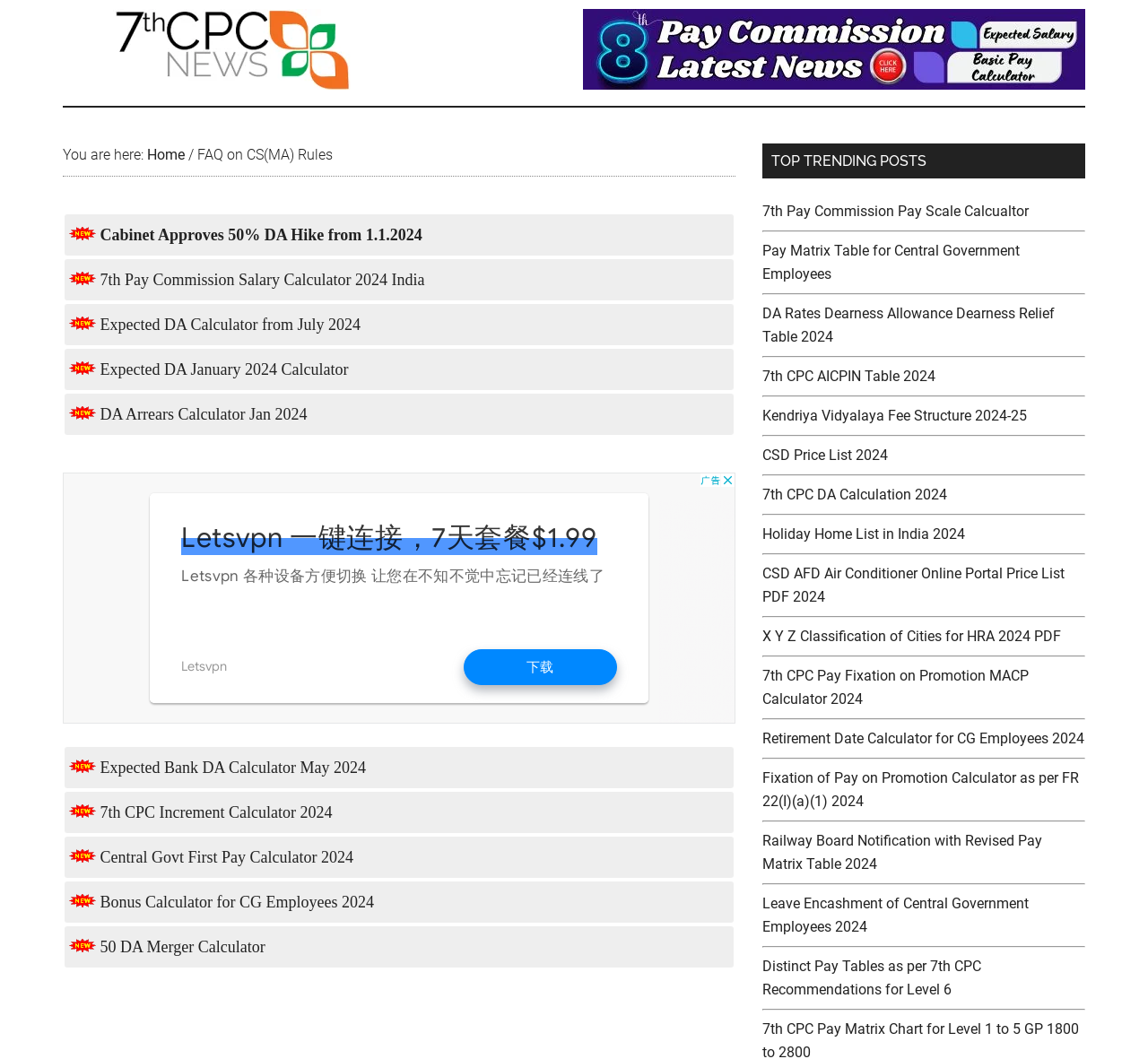Identify the bounding box coordinates for the region of the element that should be clicked to carry out the instruction: "Login to your account". The bounding box coordinates should be four float numbers between 0 and 1, i.e., [left, top, right, bottom].

None